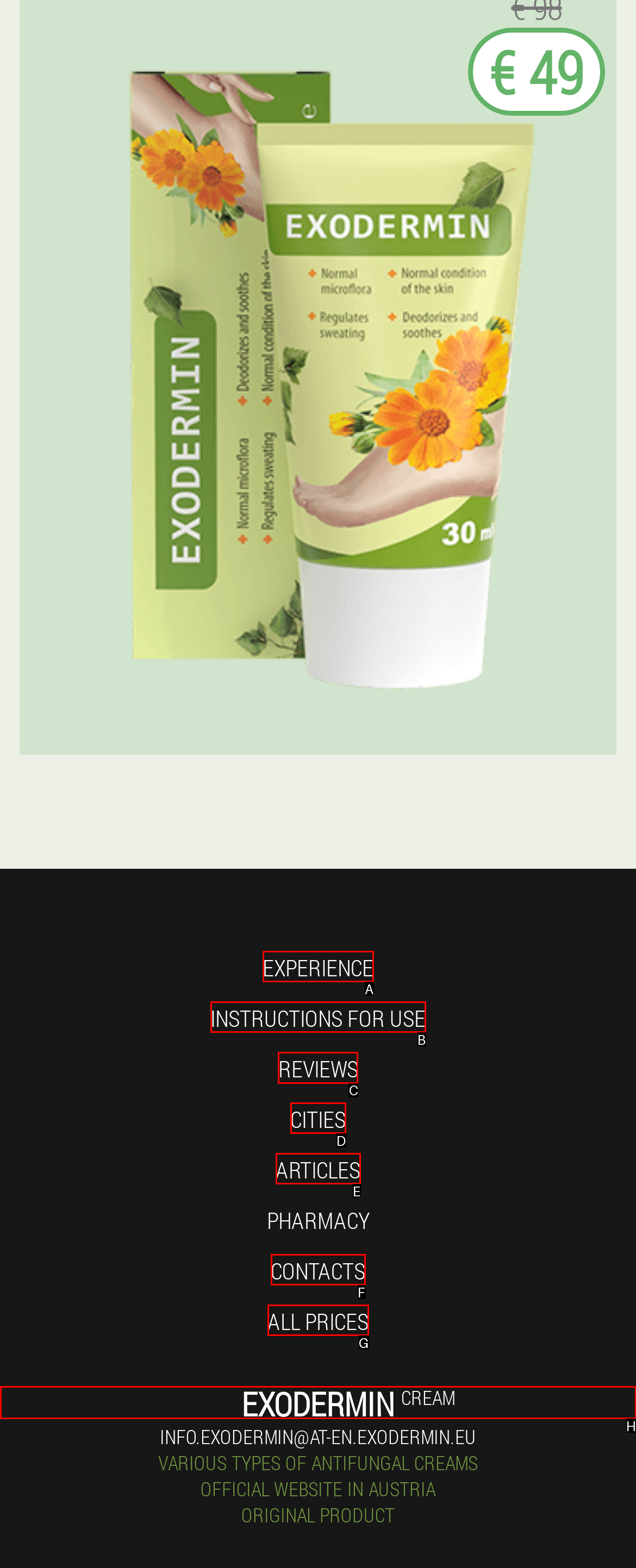Choose the HTML element that should be clicked to achieve this task: click REVIEWS
Respond with the letter of the correct choice.

C